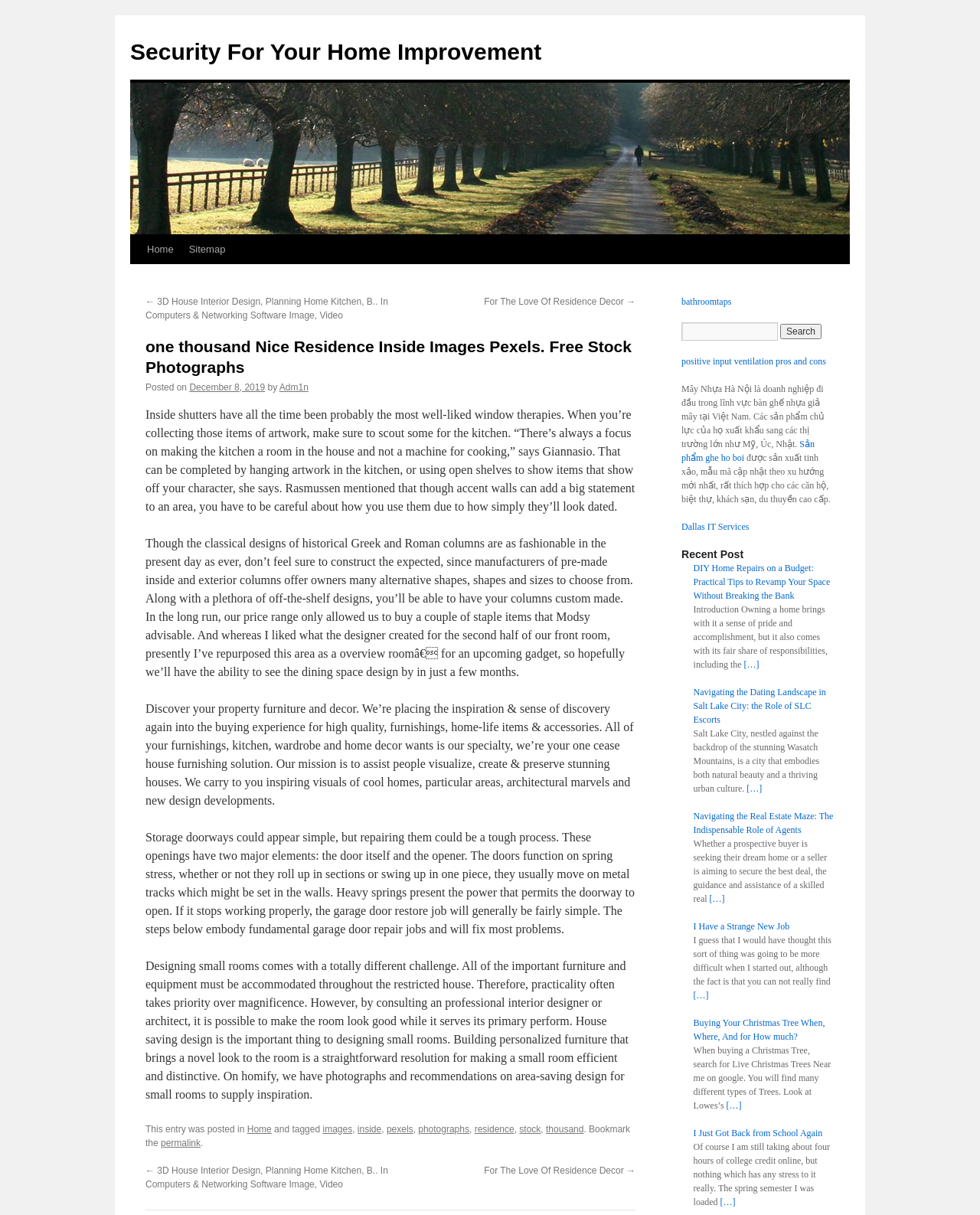Please indicate the bounding box coordinates for the clickable area to complete the following task: "Read the article 'DIY Home Repairs on a Budget: Practical Tips to Revamp Your Space Without Breaking the Bank'". The coordinates should be specified as four float numbers between 0 and 1, i.e., [left, top, right, bottom].

[0.707, 0.463, 0.847, 0.495]